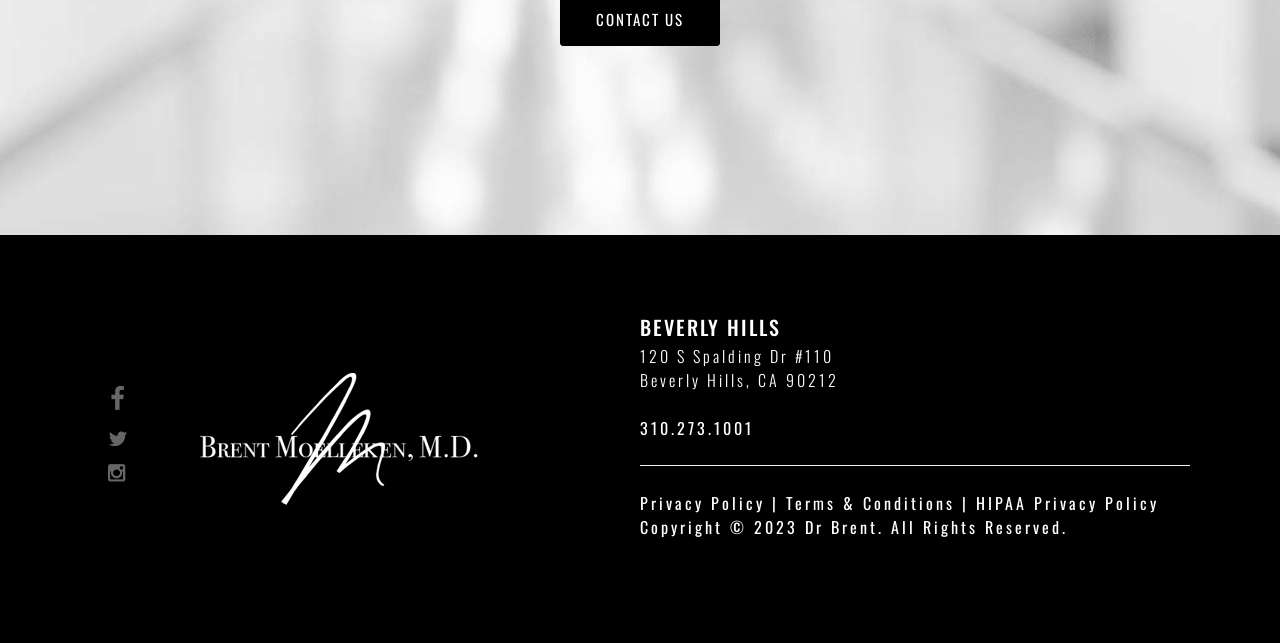Specify the bounding box coordinates (top-left x, top-left y, bottom-right x, bottom-right y) of the UI element in the screenshot that matches this description: Privacy Policy

[0.5, 0.763, 0.598, 0.8]